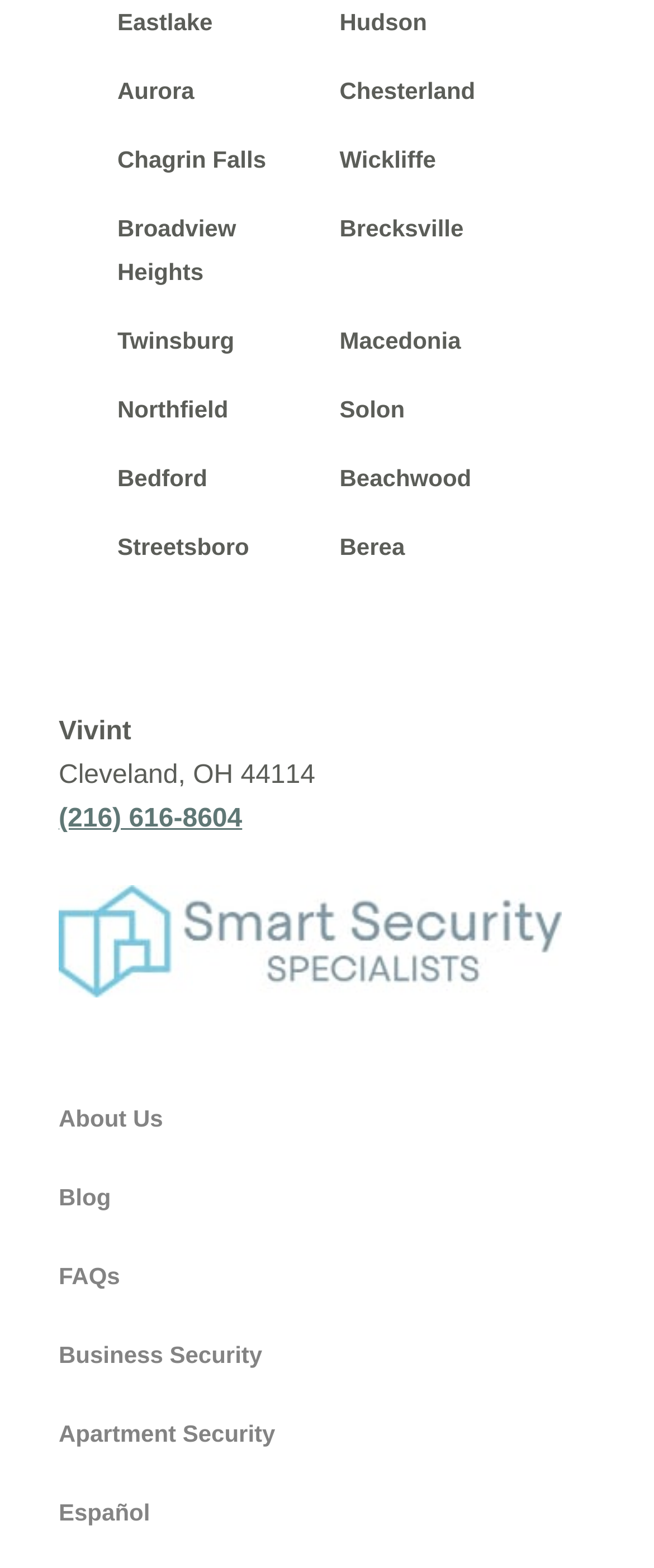Provide the bounding box coordinates in the format (top-left x, top-left y, bottom-right x, bottom-right y). All values are floating point numbers between 0 and 1. Determine the bounding box coordinate of the UI element described as: Aurora

[0.179, 0.049, 0.297, 0.066]